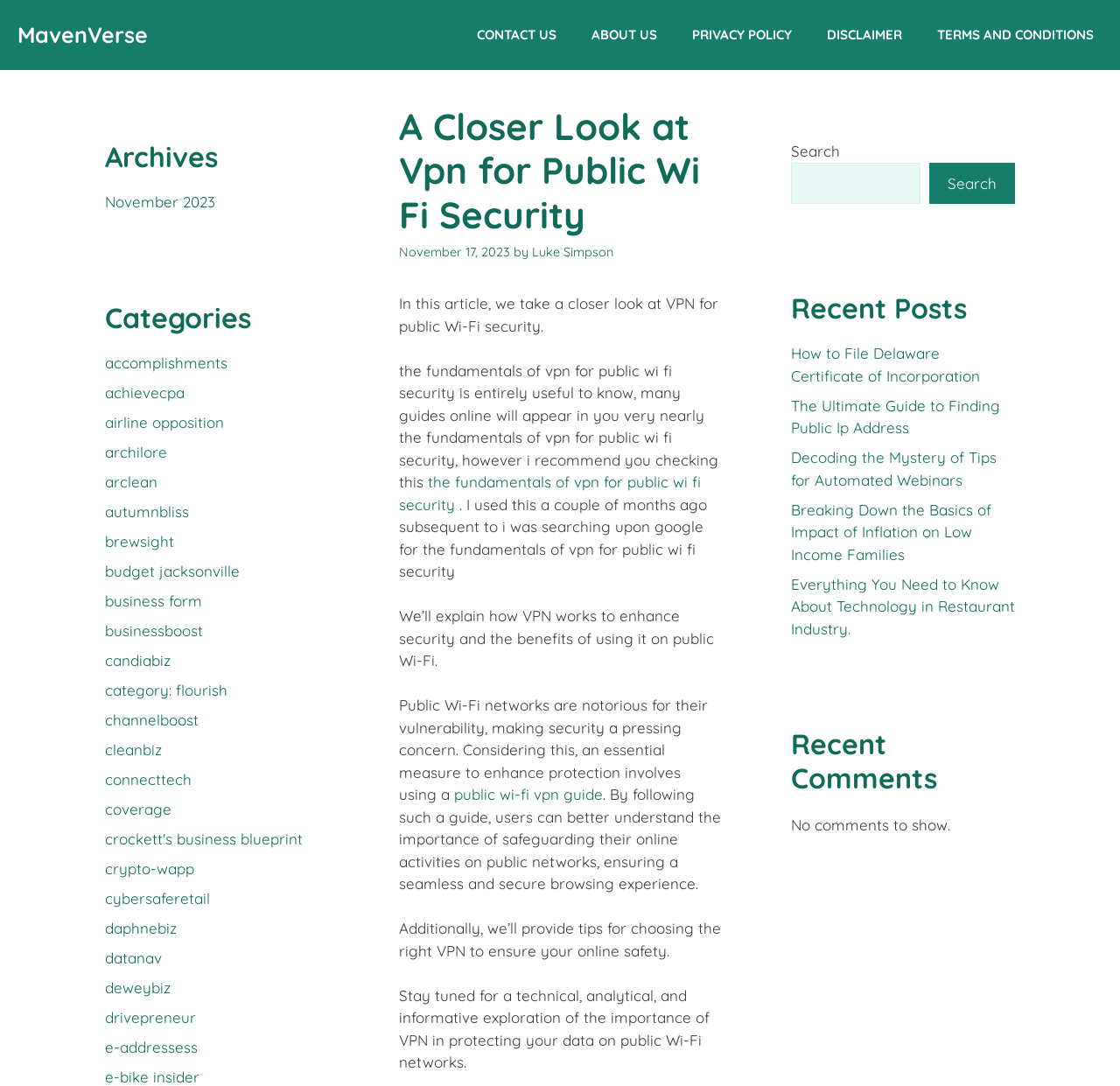Please provide a comprehensive answer to the question below using the information from the image: How many links are there in the 'Categories' section?

The 'Categories' section is located in the complementary section of the webpage, and it contains 24 links to different categories, including 'accomplishments', 'achievecpa', 'airline opposition', and so on.